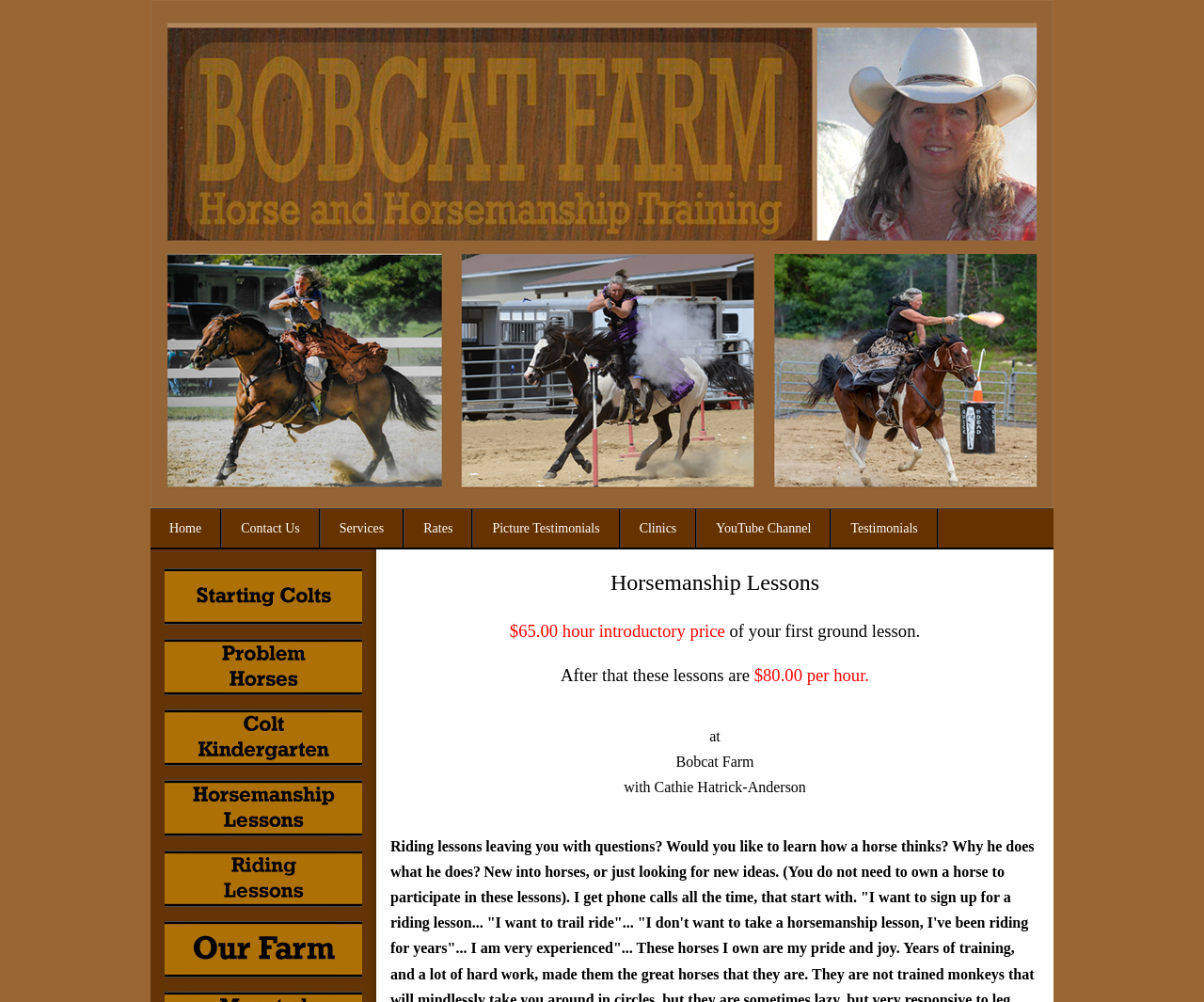Answer this question using a single word or a brief phrase:
What type of lessons are offered by Cathie Hatrick-Anderson?

Riding lessons